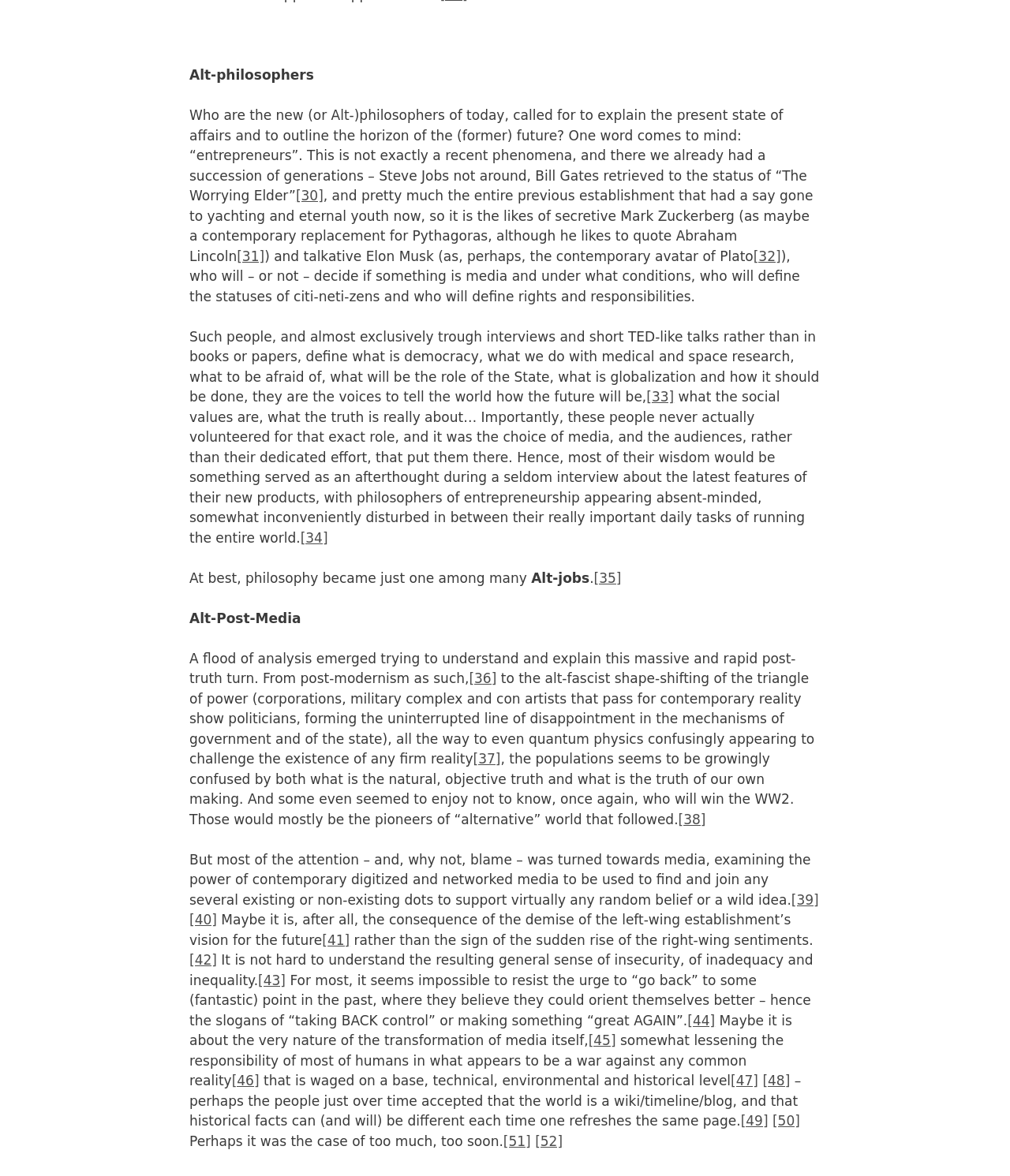Locate the bounding box coordinates of the clickable part needed for the task: "Enter email address".

None